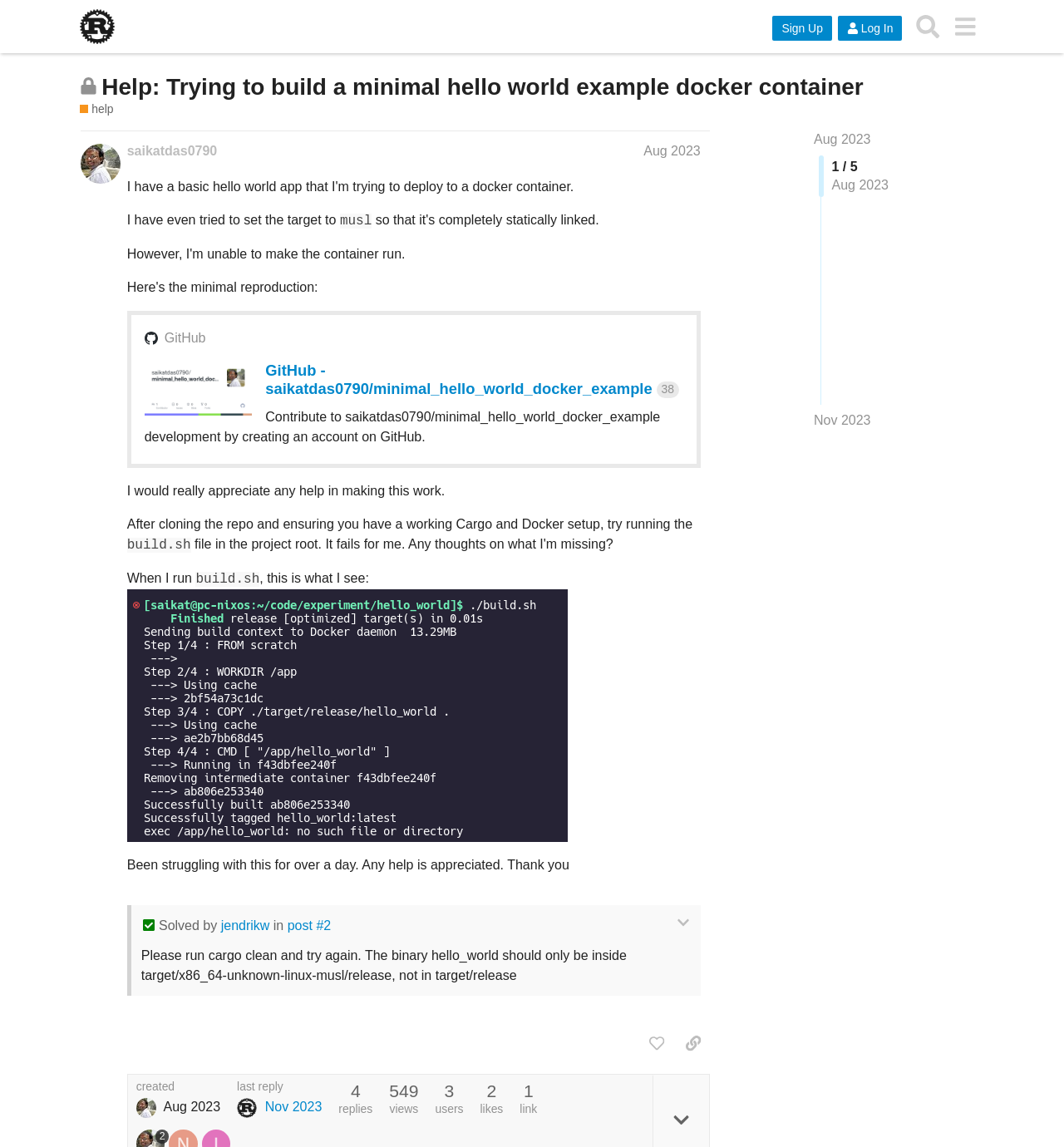Determine the bounding box coordinates of the target area to click to execute the following instruction: "Sign Up."

[0.726, 0.013, 0.782, 0.035]